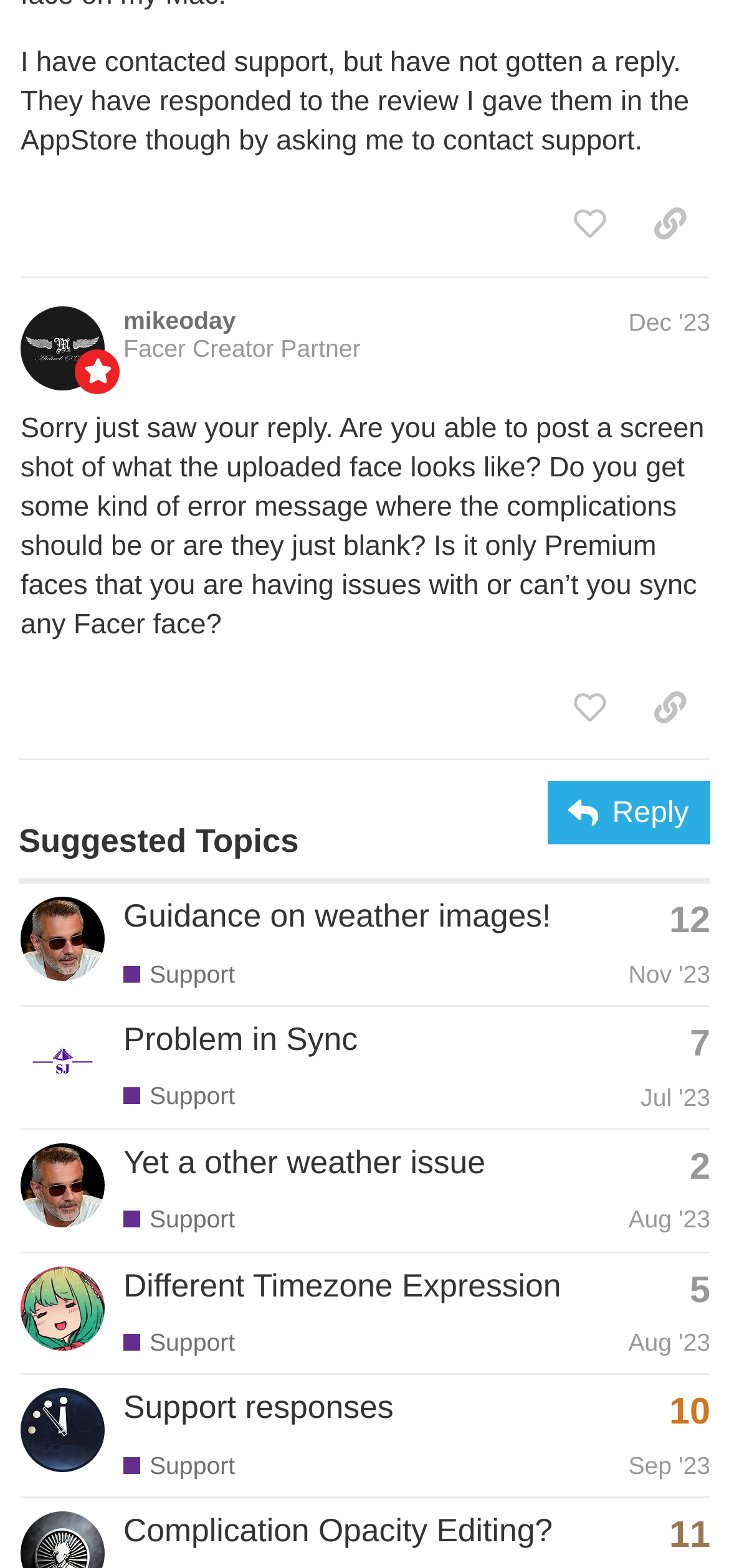Find the bounding box coordinates for the UI element that matches this description: "Yet a other weather issue".

[0.169, 0.729, 0.666, 0.753]